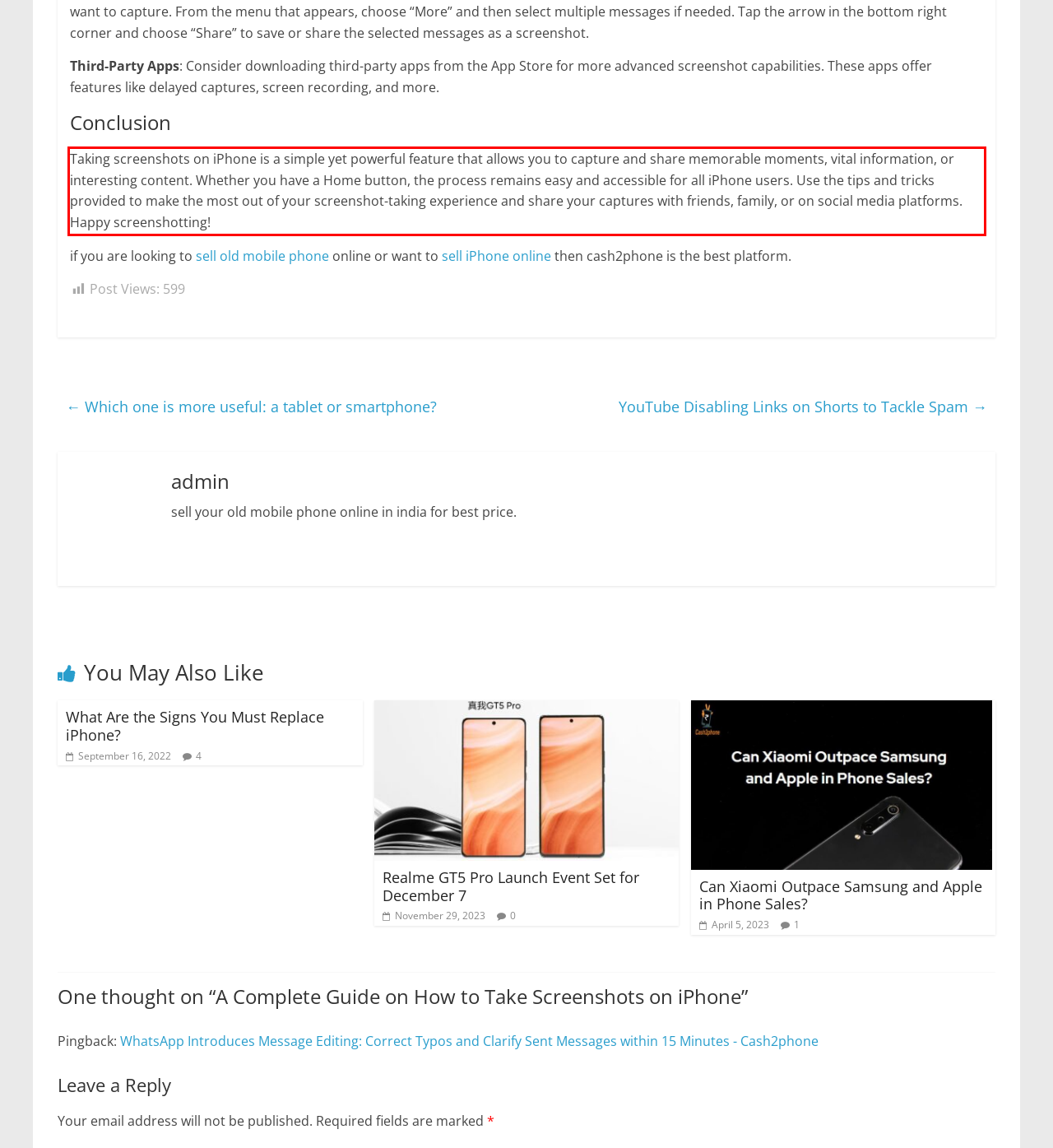You are given a screenshot of a webpage with a UI element highlighted by a red bounding box. Please perform OCR on the text content within this red bounding box.

Taking screenshots on iPhone is a simple yet powerful feature that allows you to capture and share memorable moments, vital information, or interesting content. Whether you have a Home button, the process remains easy and accessible for all iPhone users. Use the tips and tricks provided to make the most out of your screenshot-taking experience and share your captures with friends, family, or on social media platforms. Happy screenshotting!